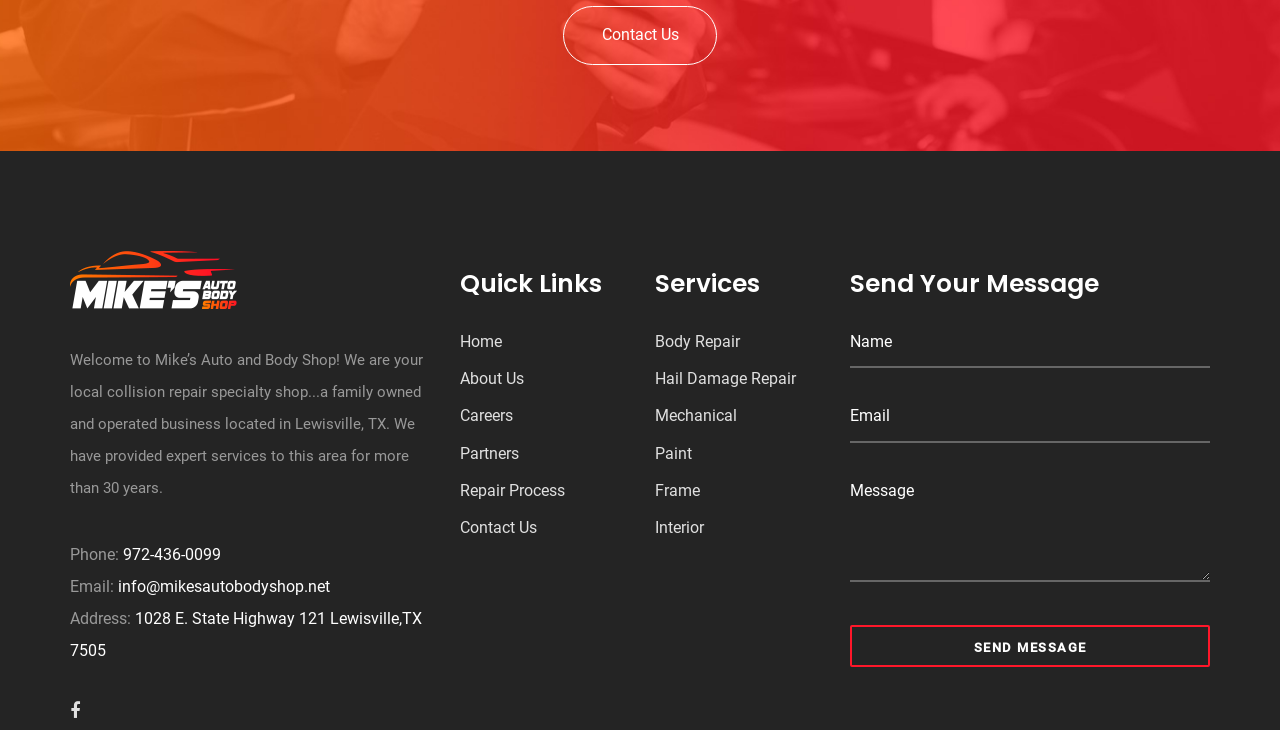What is the name of the auto and body shop?
From the screenshot, provide a brief answer in one word or phrase.

Mike's Auto and Body Shop